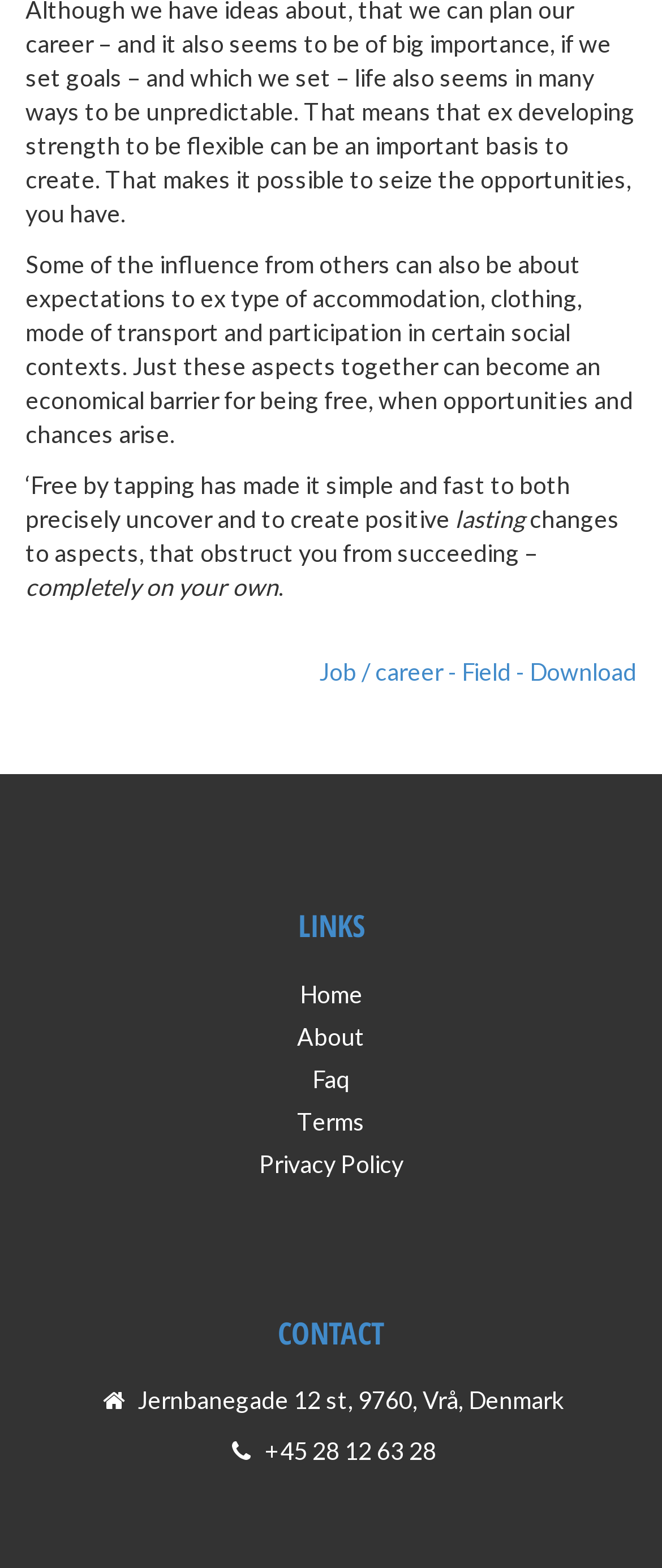Determine the bounding box coordinates in the format (top-left x, top-left y, bottom-right x, bottom-right y). Ensure all values are floating point numbers between 0 and 1. Identify the bounding box of the UI element described by: Privacy Policy

[0.391, 0.732, 0.609, 0.751]